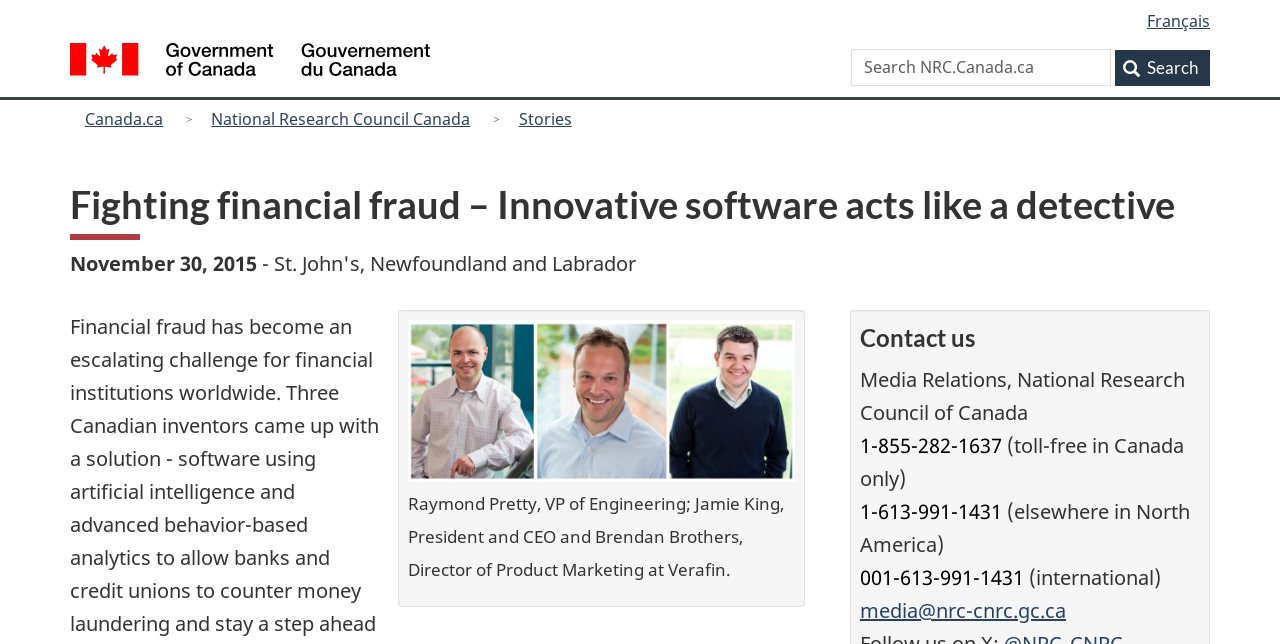Generate the text of the webpage's primary heading.

Fighting financial fraud – Innovative software acts like a detective